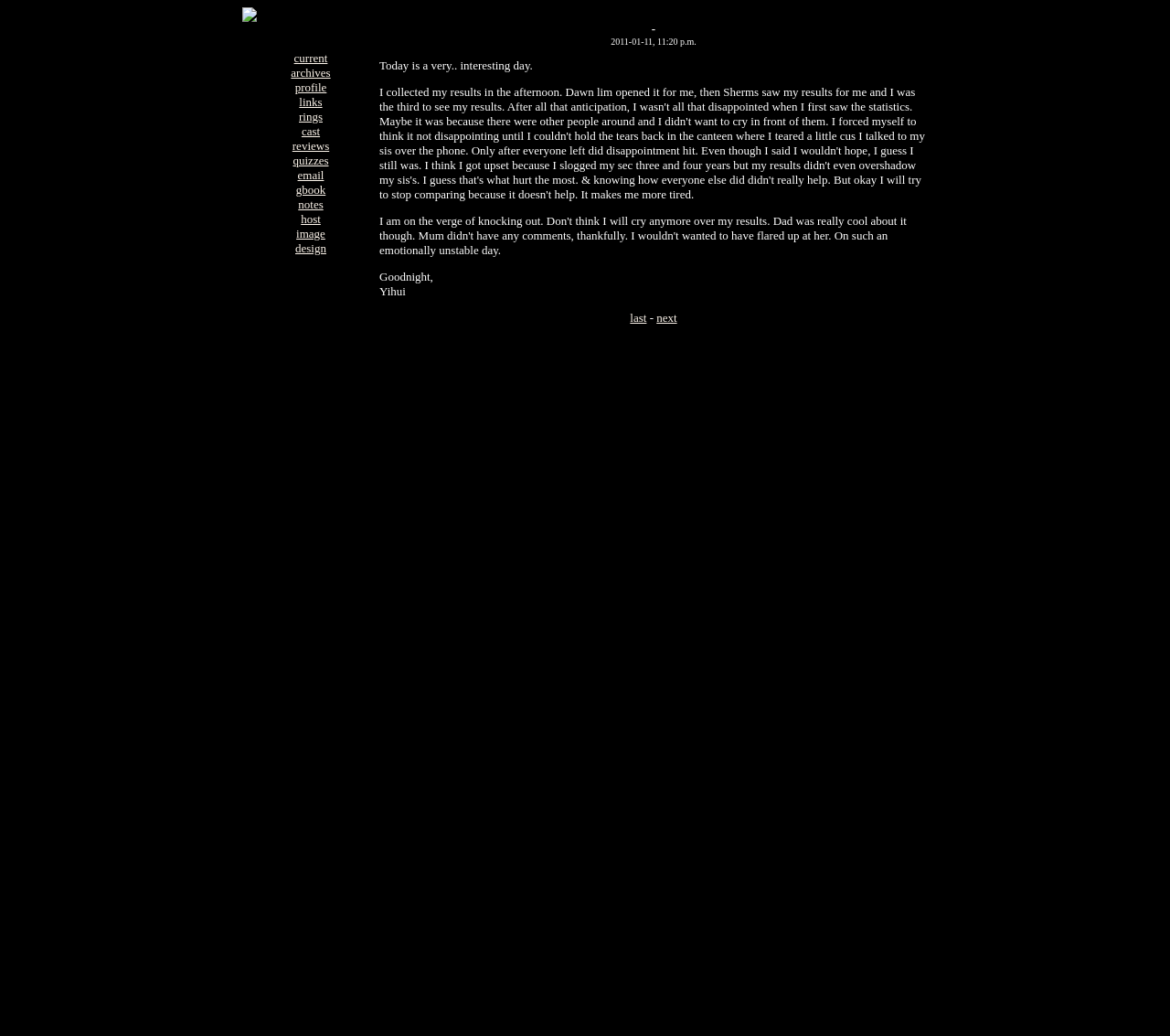How many links are in the top navigation menu?
Using the information from the image, answer the question thoroughly.

The top navigation menu contains links to 'current', 'archives', 'profile', 'links', 'rings', 'cast', 'reviews', 'quizzes', 'email', 'gbook', 'notes', 'host', and 'image', and 'design', making a total of 14 links.